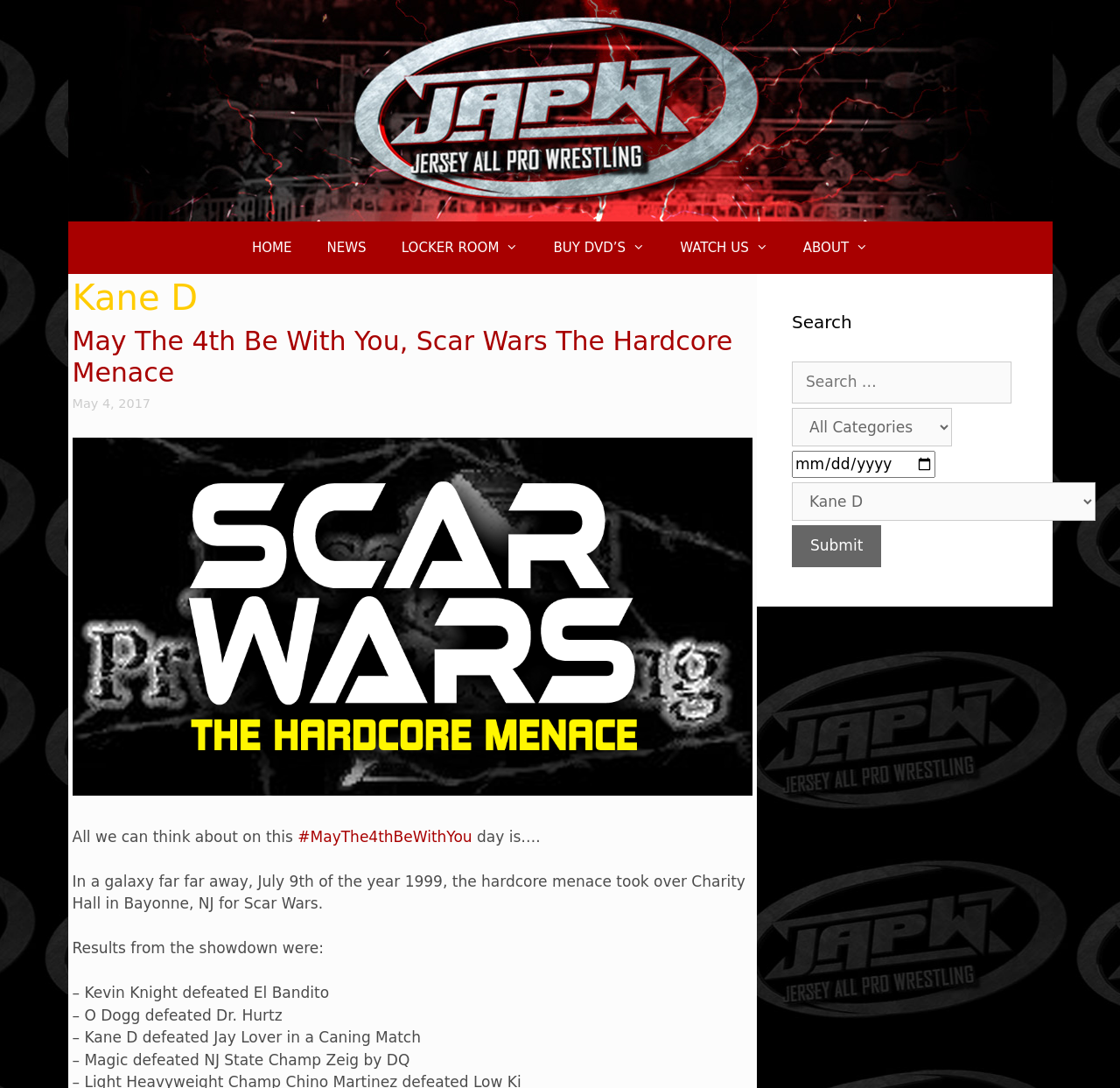Determine the bounding box coordinates of the element's region needed to click to follow the instruction: "Search for something". Provide these coordinates as four float numbers between 0 and 1, formatted as [left, top, right, bottom].

[0.707, 0.332, 0.903, 0.37]